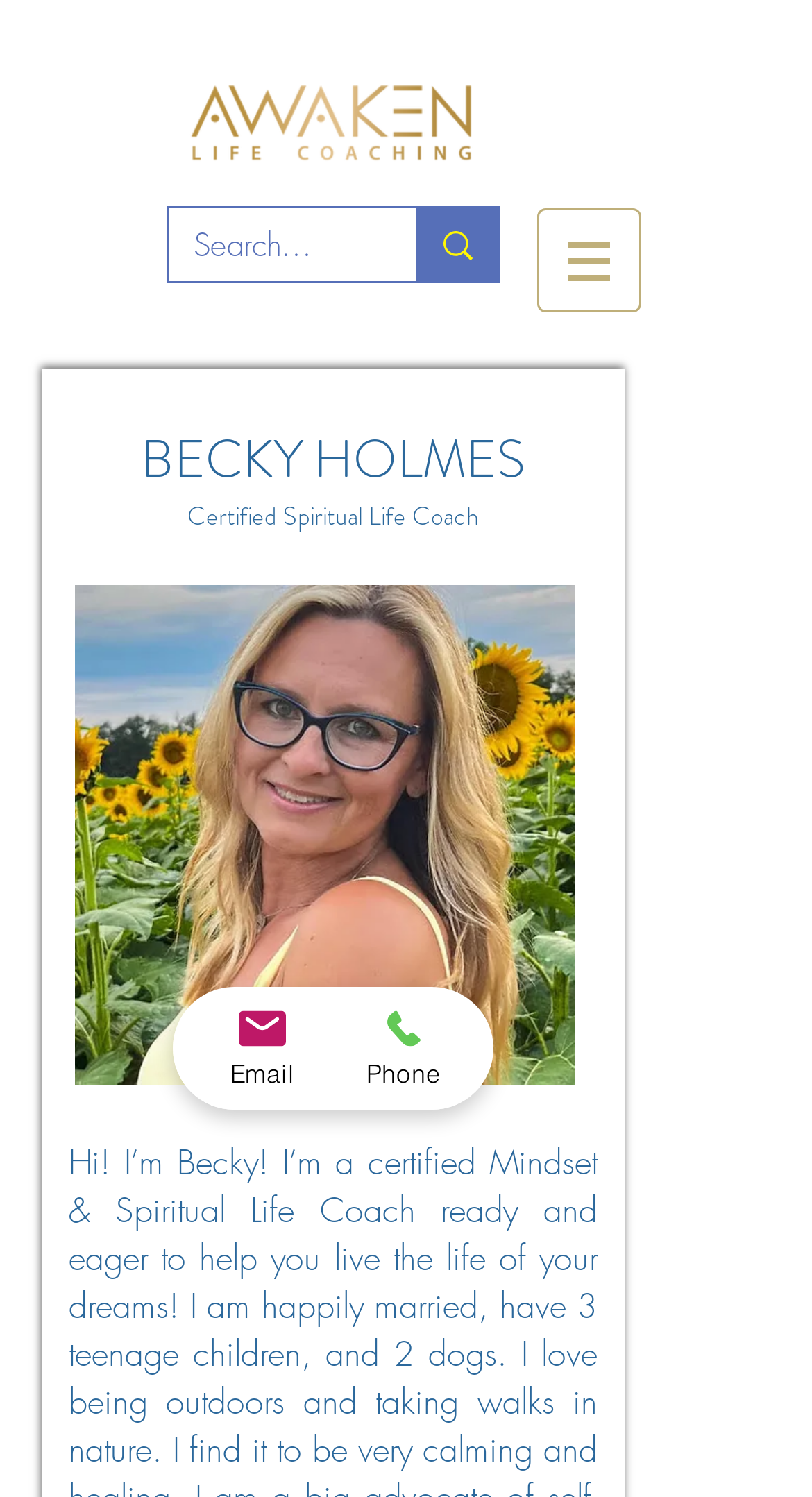Utilize the details in the image to thoroughly answer the following question: What is the name of the founder of Awaken Life Coaching?

I found the answer by looking at the Root Element which has the text 'Awaken Life Coaching | Founder Sophie Frabotta'.